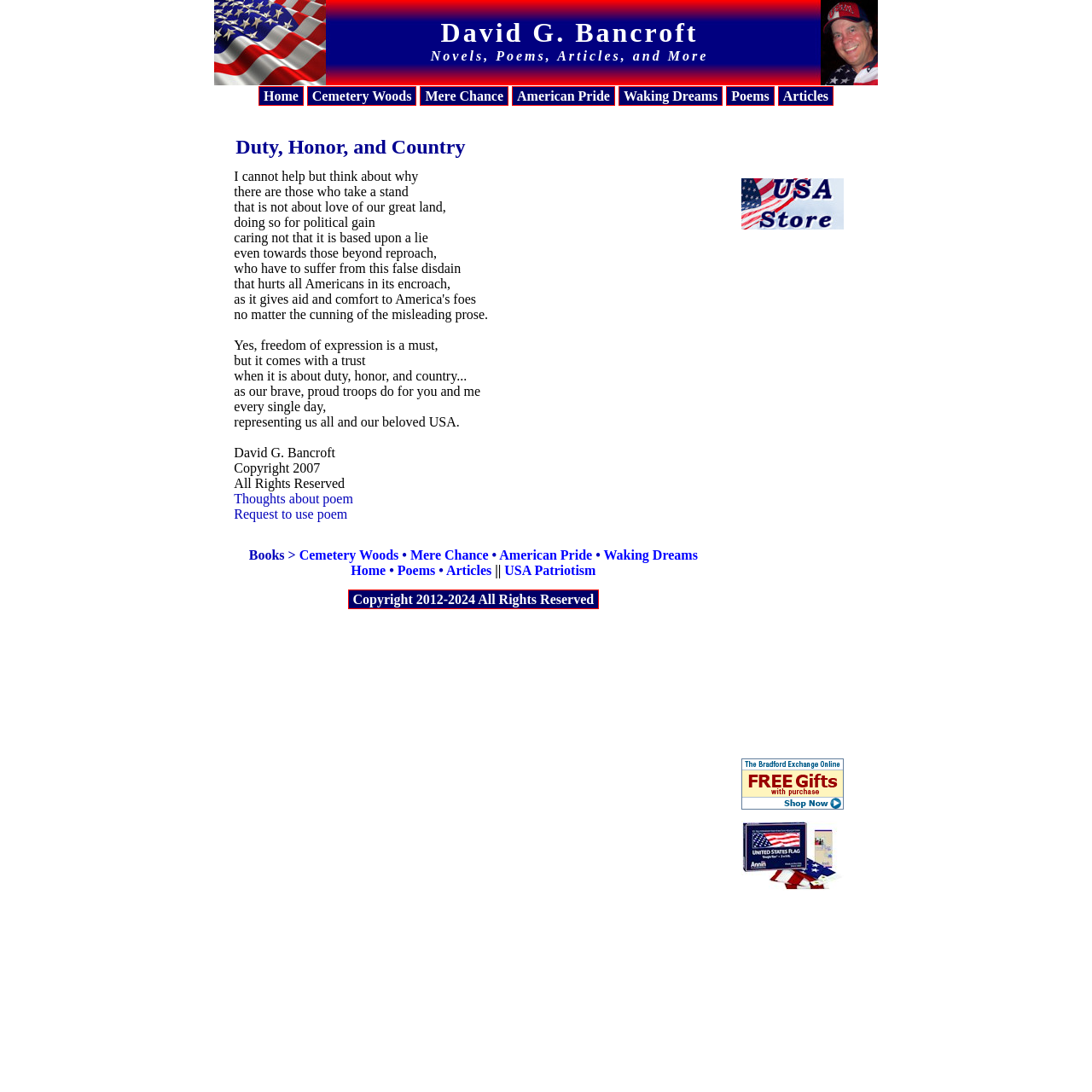From the webpage screenshot, predict the bounding box of the UI element that matches this description: "Waking Dreams".

[0.566, 0.079, 0.662, 0.097]